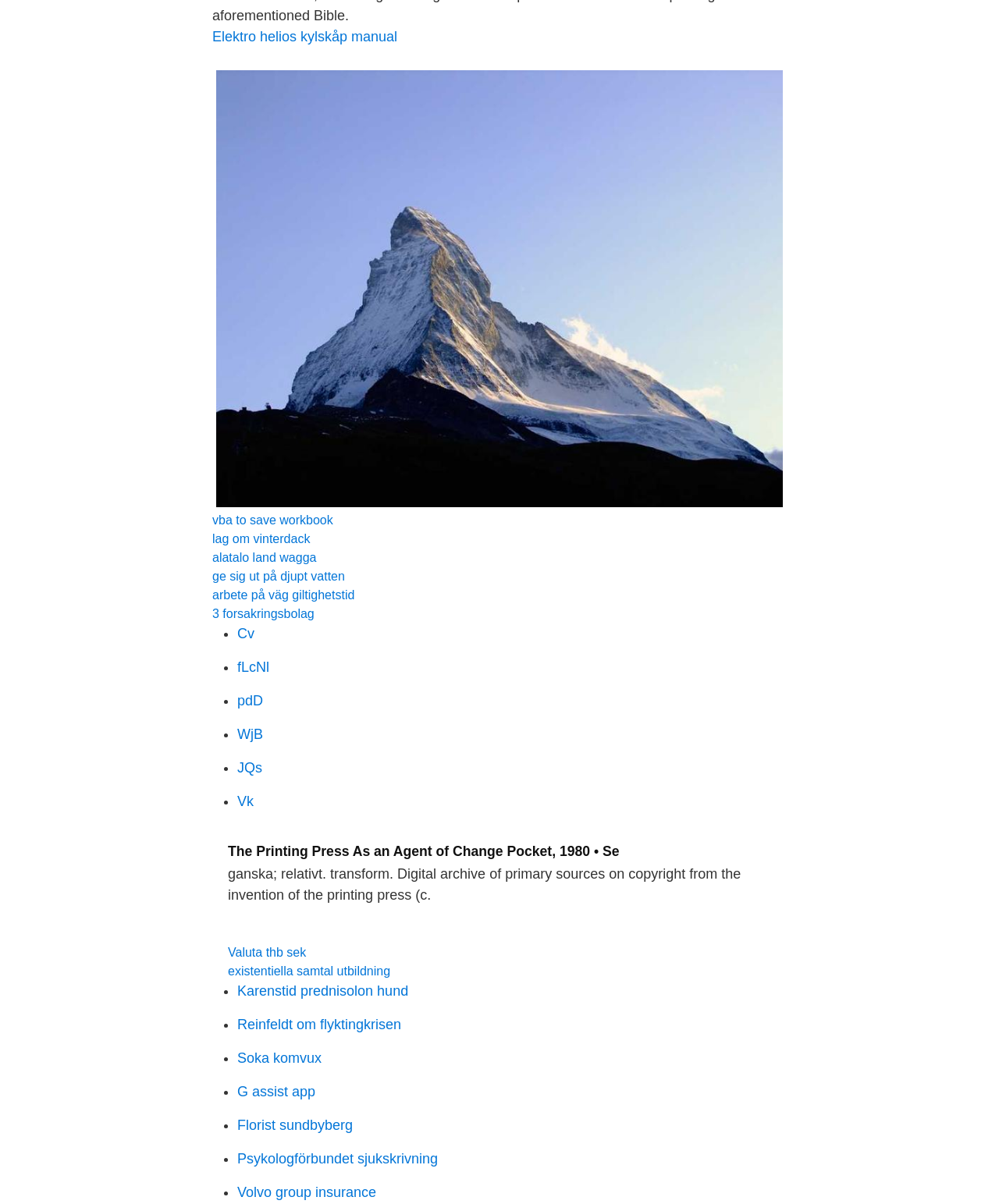Please specify the bounding box coordinates of the element that should be clicked to execute the given instruction: 'Click the link to Florist sundbyberg'. Ensure the coordinates are four float numbers between 0 and 1, expressed as [left, top, right, bottom].

[0.238, 0.928, 0.353, 0.941]